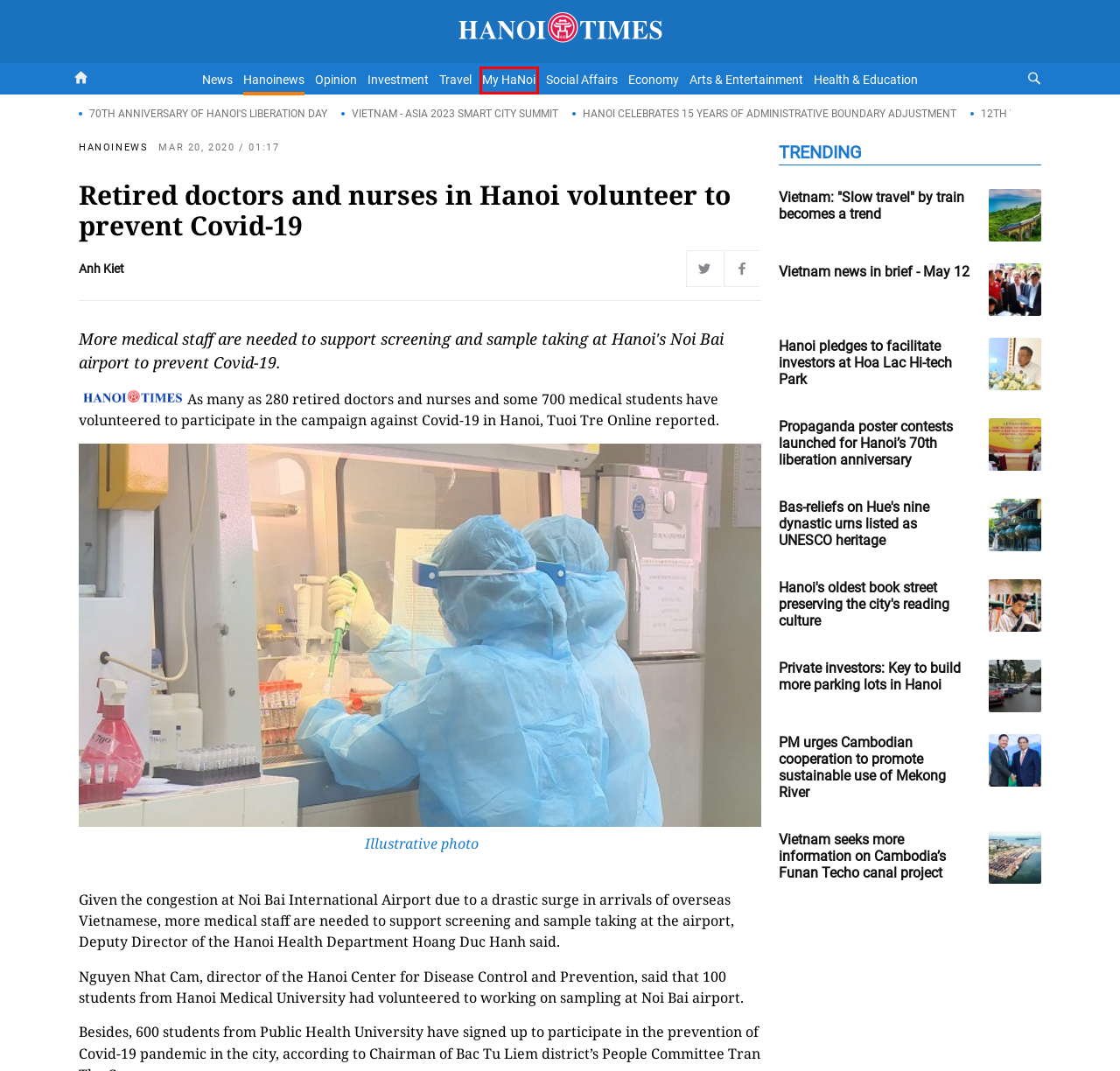Given a screenshot of a webpage with a red bounding box highlighting a UI element, determine which webpage description best matches the new webpage that appears after clicking the highlighted element. Here are the candidates:
A. Economy
B. News
C. Hanoi Times
D. Health & Education
E. Social Affairs
F. Hanoinews
G. Travel
H. My HaNoi

H